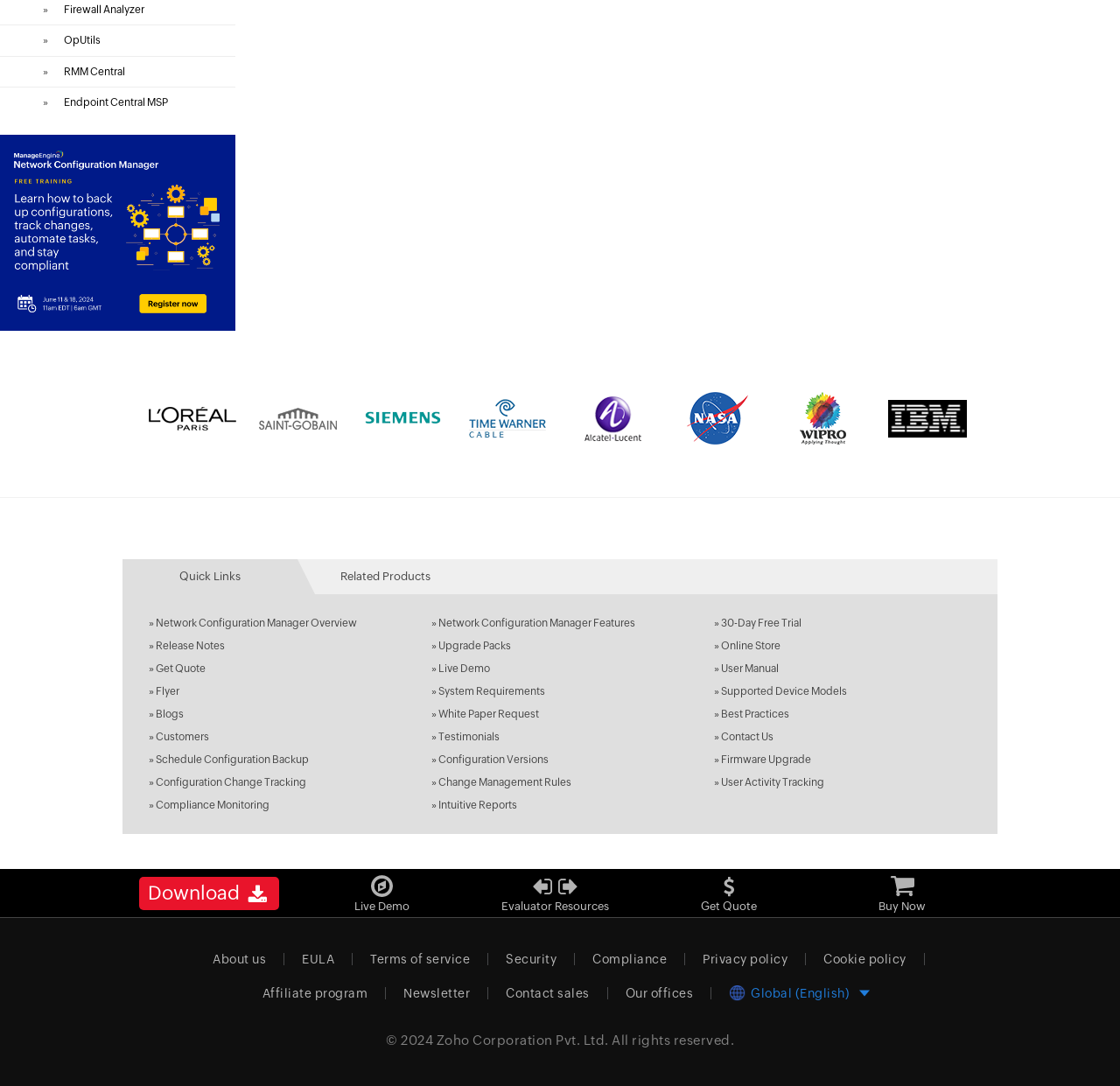Find the bounding box of the web element that fits this description: "Change Management Rules".

[0.391, 0.715, 0.51, 0.726]